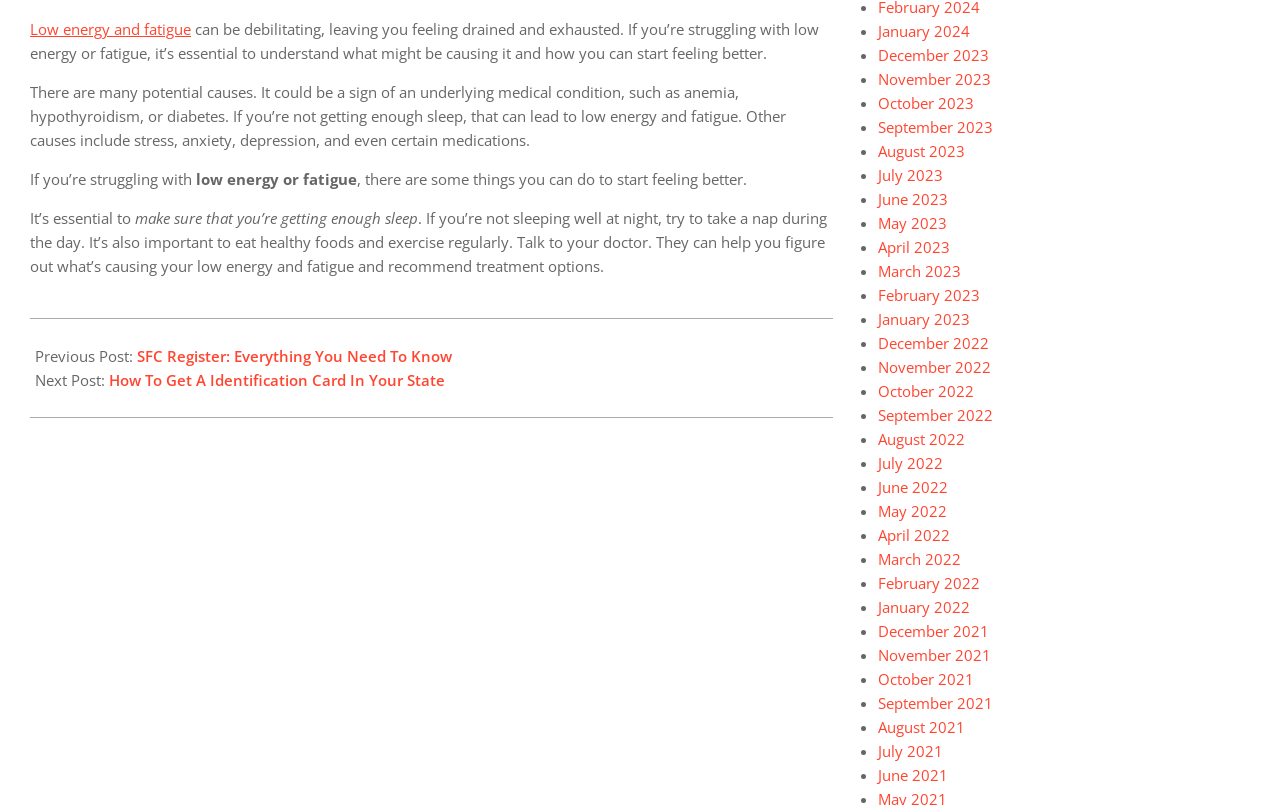Show the bounding box coordinates for the HTML element as described: "Low energy and fatigue".

[0.023, 0.024, 0.149, 0.049]